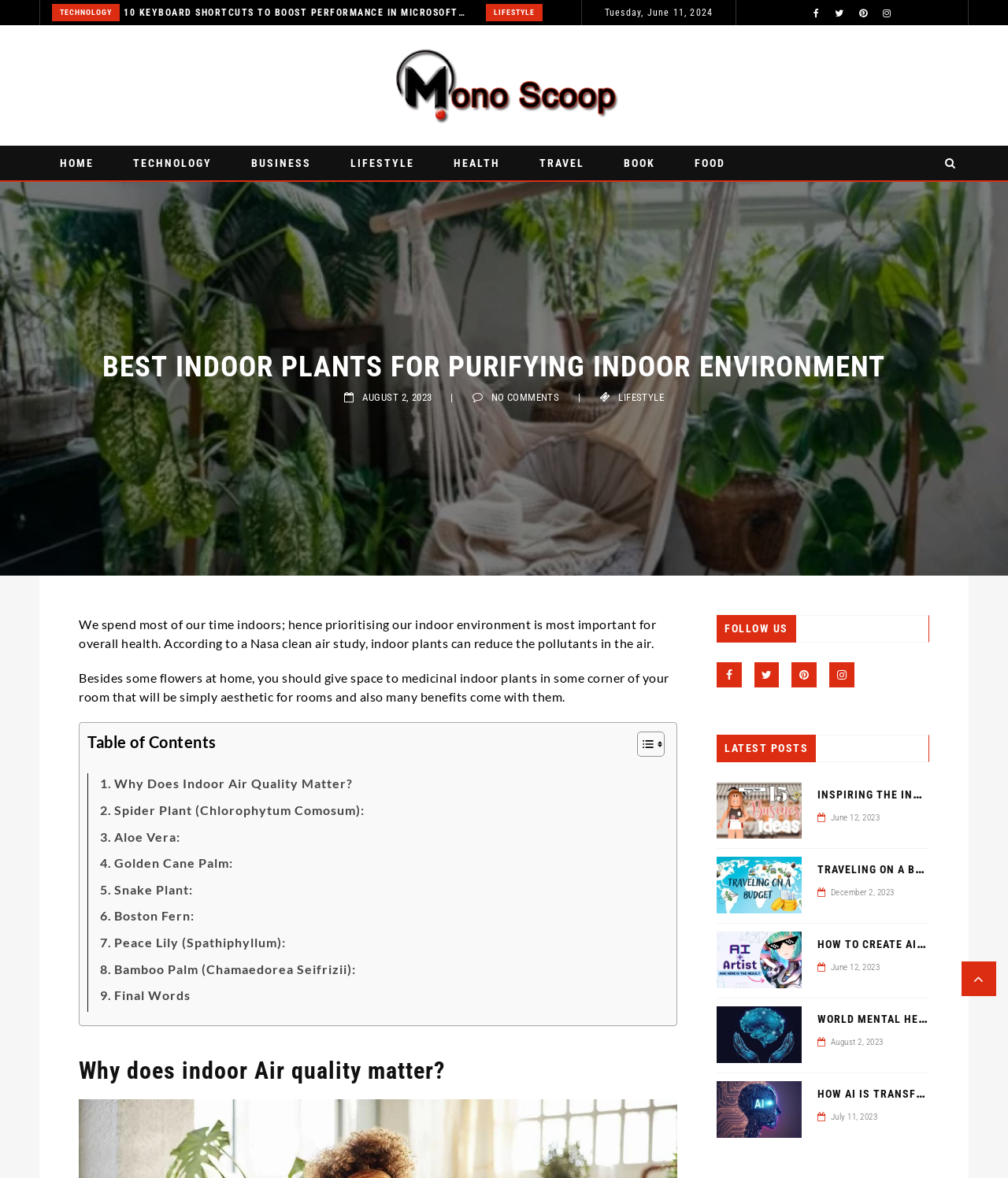Generate the text content of the main heading of the webpage.

BEST INDOOR PLANTS FOR PURIFYING INDOOR ENVIRONMENT